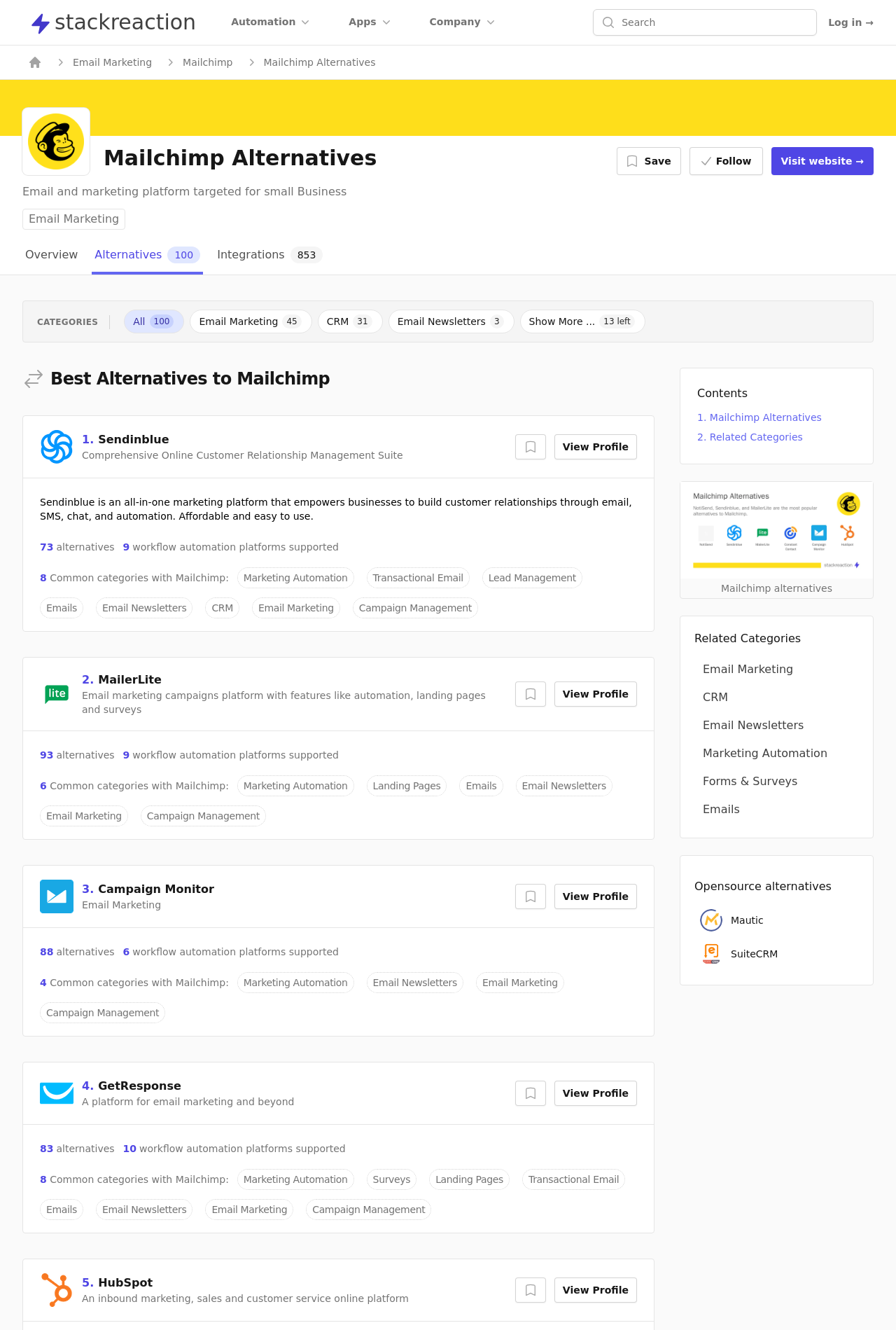What is the name of the email marketing platform?
Please utilize the information in the image to give a detailed response to the question.

The webpage is about Mailchimp alternatives, and the navigation breadcrumb shows 'Email Marketing' > 'Mailchimp', indicating that Mailchimp is an email marketing platform.